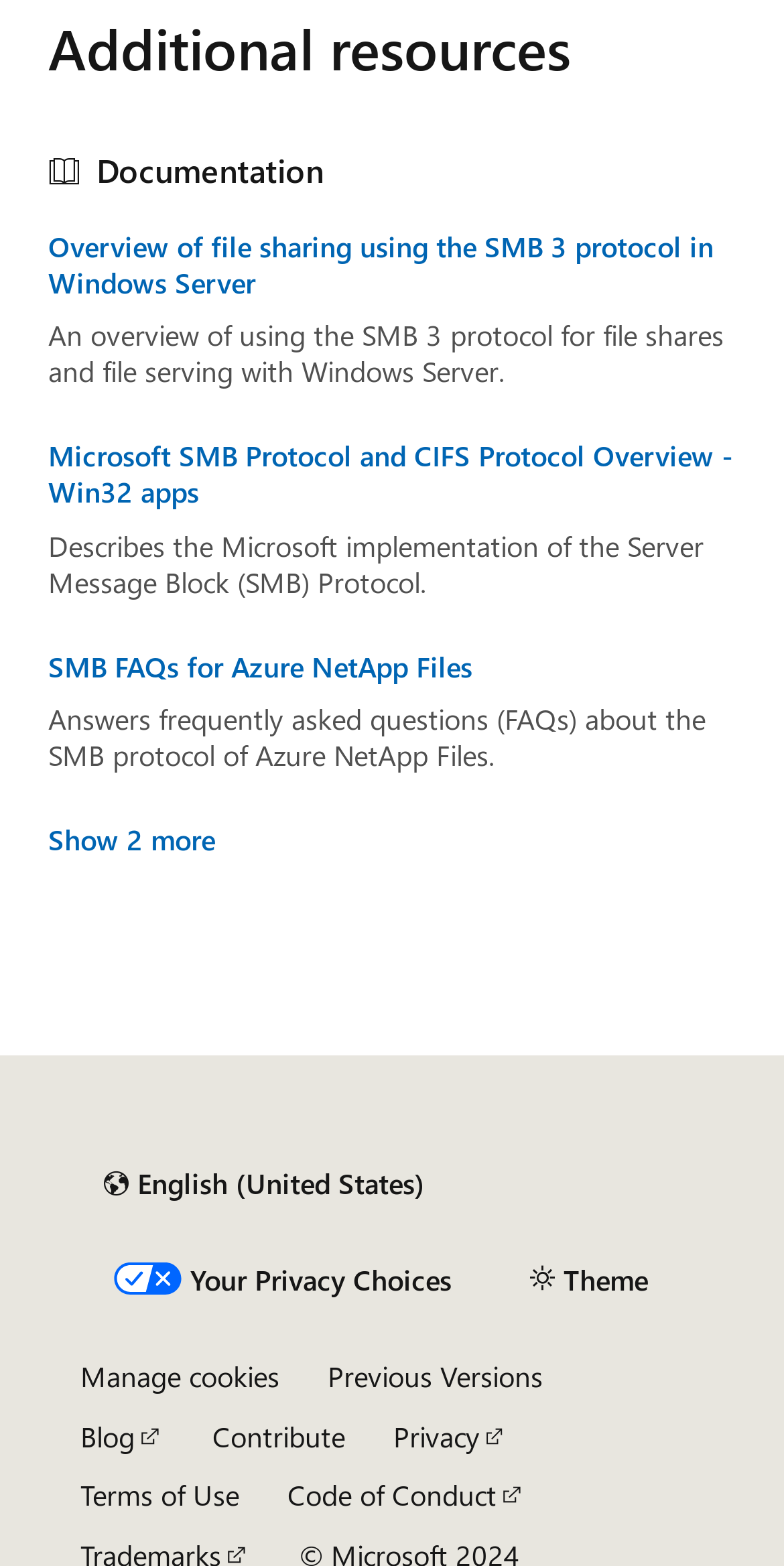Please reply with a single word or brief phrase to the question: 
How many links are in the complementary section?

7